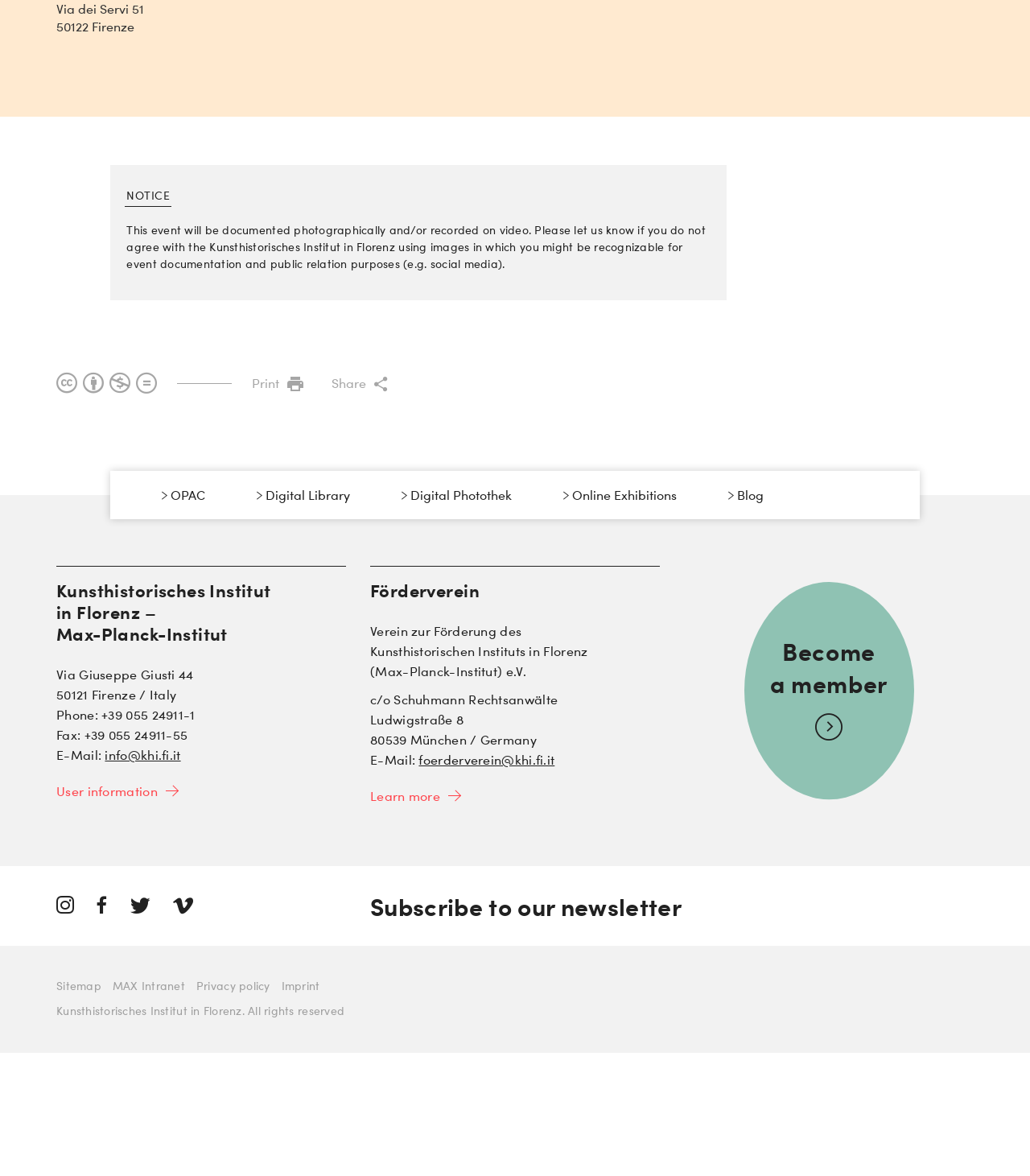Determine the coordinates of the bounding box that should be clicked to complete the instruction: "Visit the 'Digital Library'". The coordinates should be represented by four float numbers between 0 and 1: [left, top, right, bottom].

[0.258, 0.468, 0.34, 0.482]